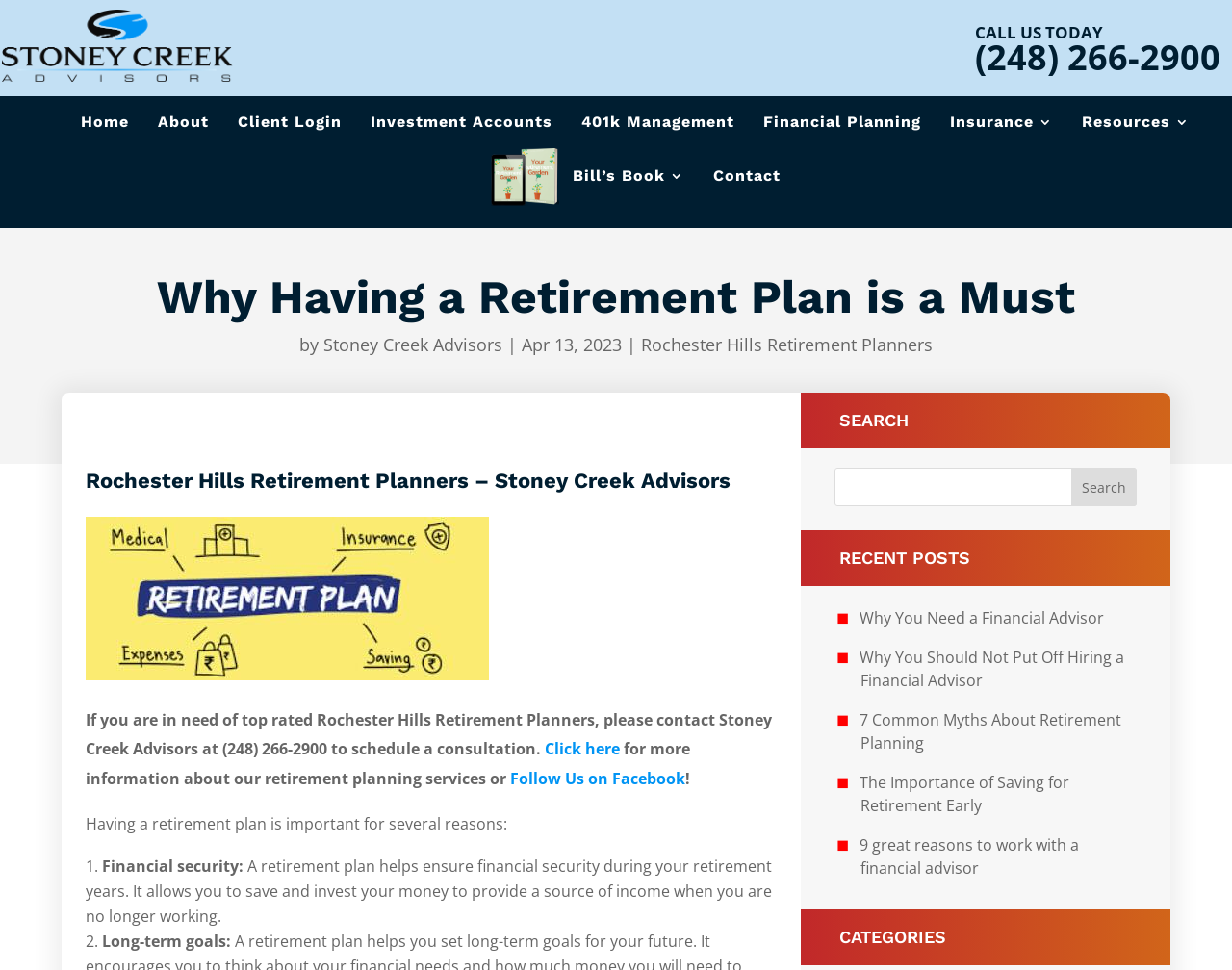Identify the bounding box for the described UI element: "Click here".

[0.442, 0.761, 0.503, 0.783]